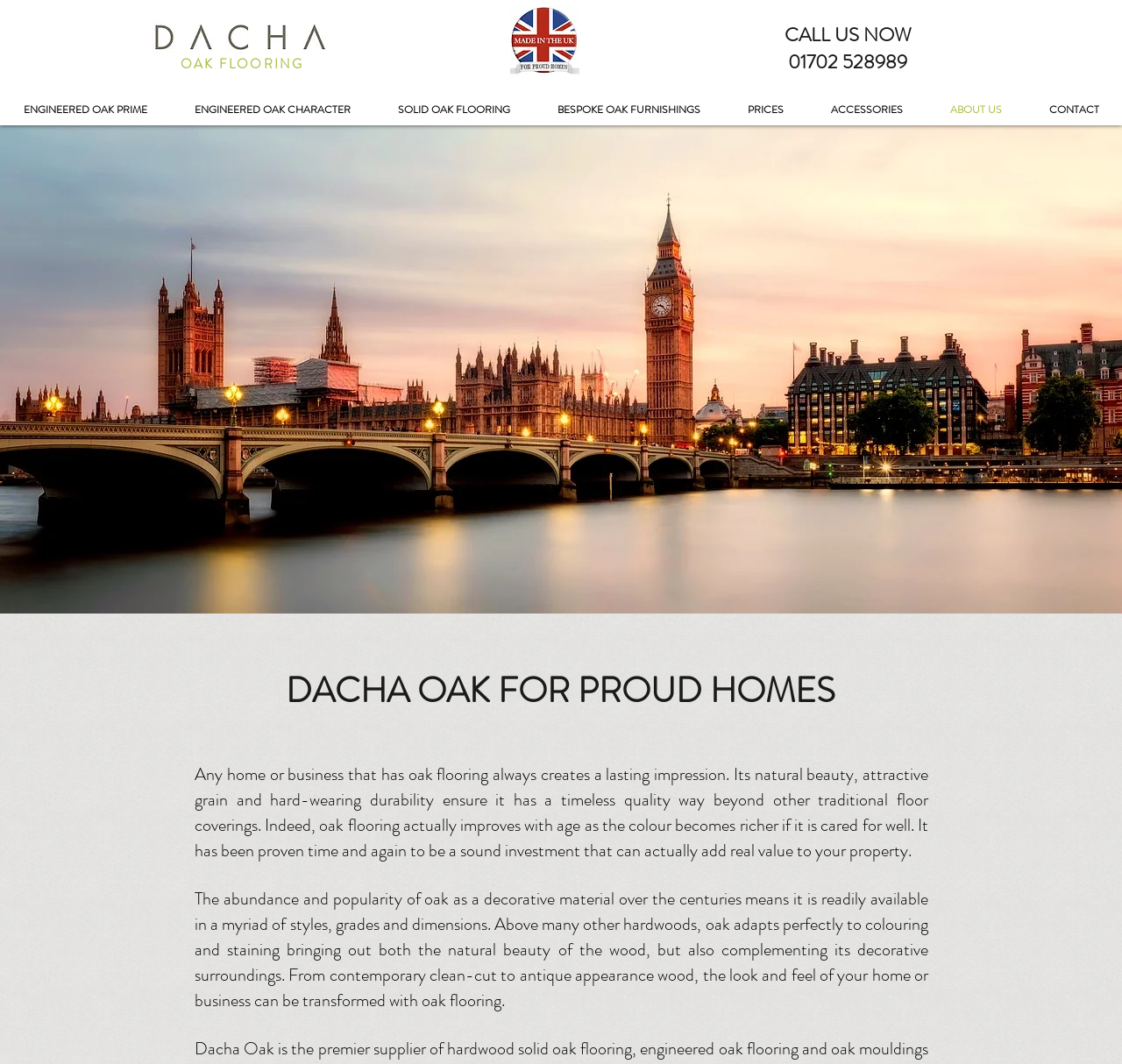Please locate the bounding box coordinates of the element that needs to be clicked to achieve the following instruction: "Read about DACHA OAK FOR PROUD HOMES". The coordinates should be four float numbers between 0 and 1, i.e., [left, top, right, bottom].

[0.173, 0.625, 0.827, 0.672]